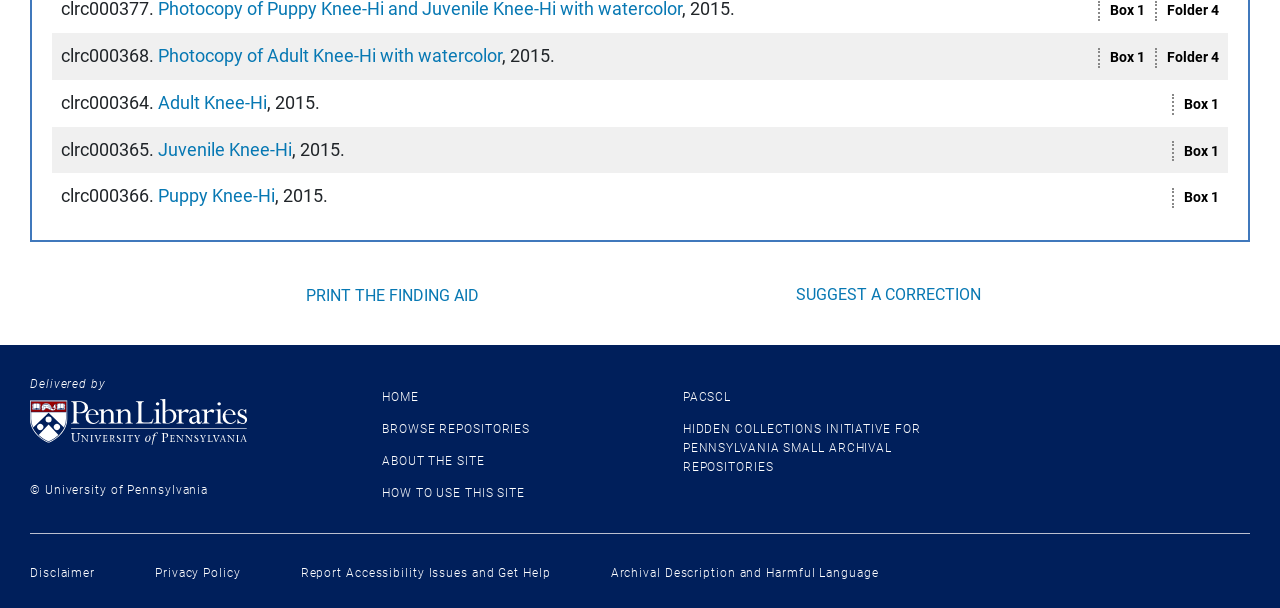What is the name of the folder?
Look at the image and provide a short answer using one word or a phrase.

Folder 4